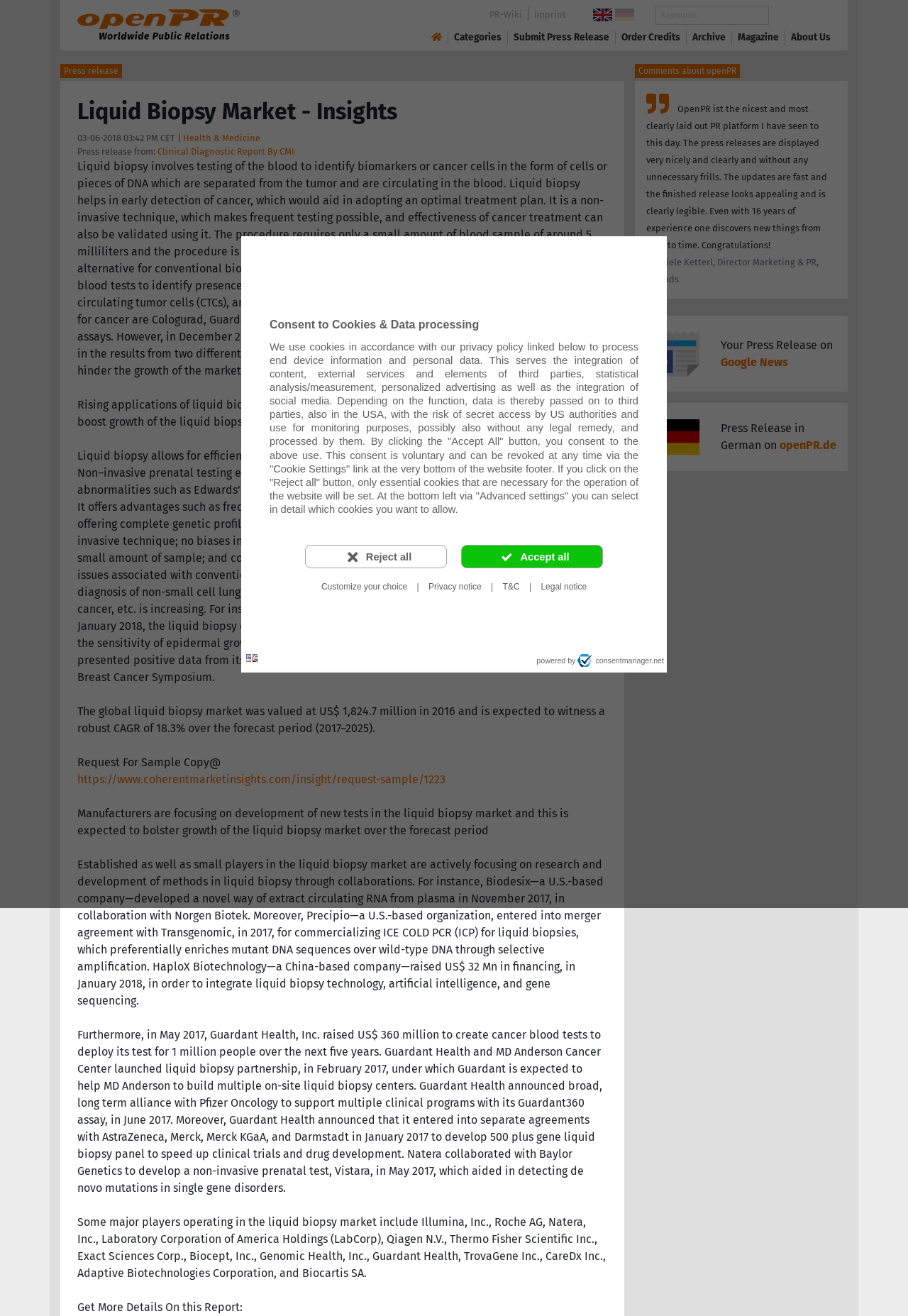Please determine the primary heading and provide its text.

Liquid Biopsy Market - Insights